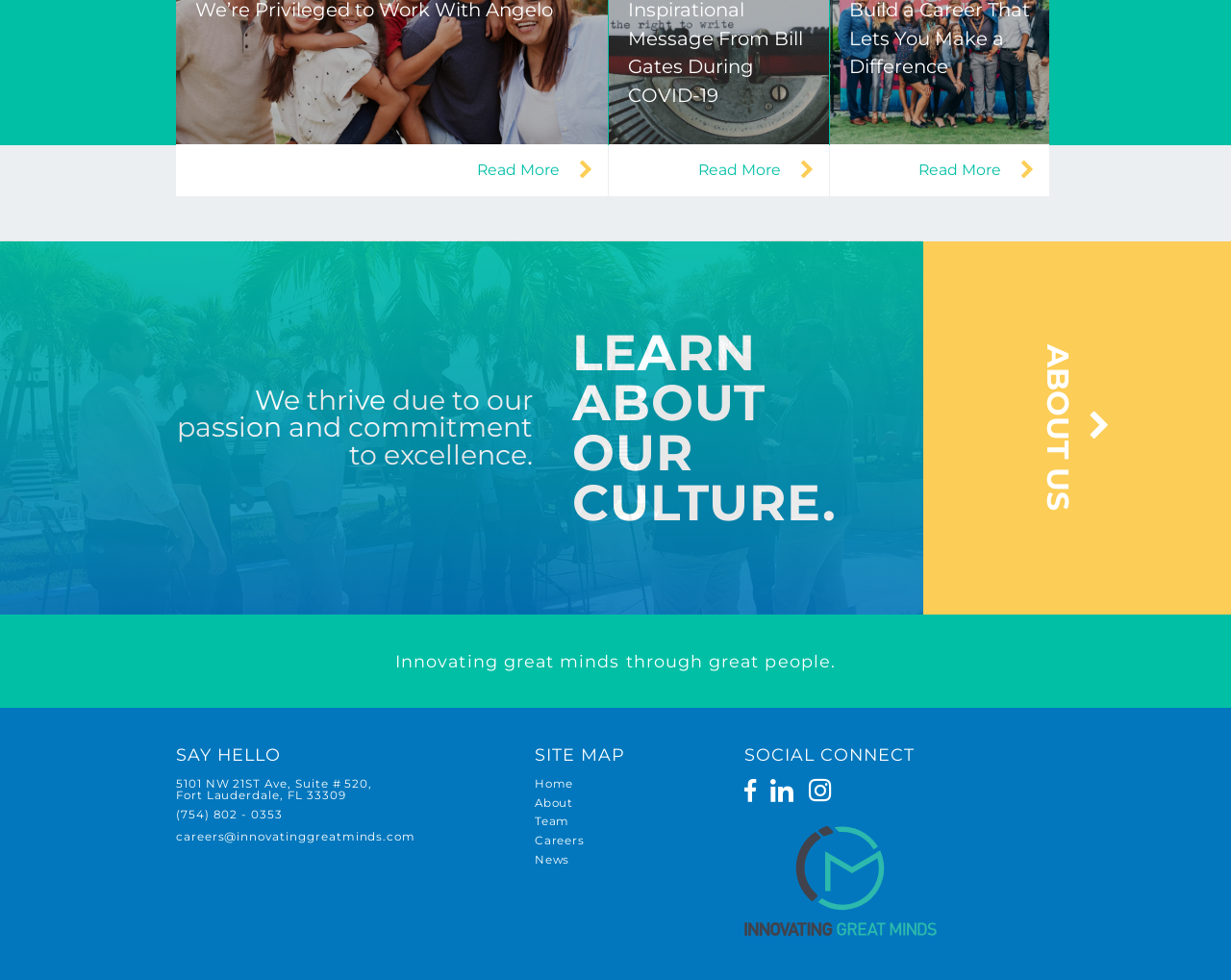Please locate the bounding box coordinates of the element's region that needs to be clicked to follow the instruction: "View the site map". The bounding box coordinates should be provided as four float numbers between 0 and 1, i.e., [left, top, right, bottom].

[0.434, 0.762, 0.508, 0.779]